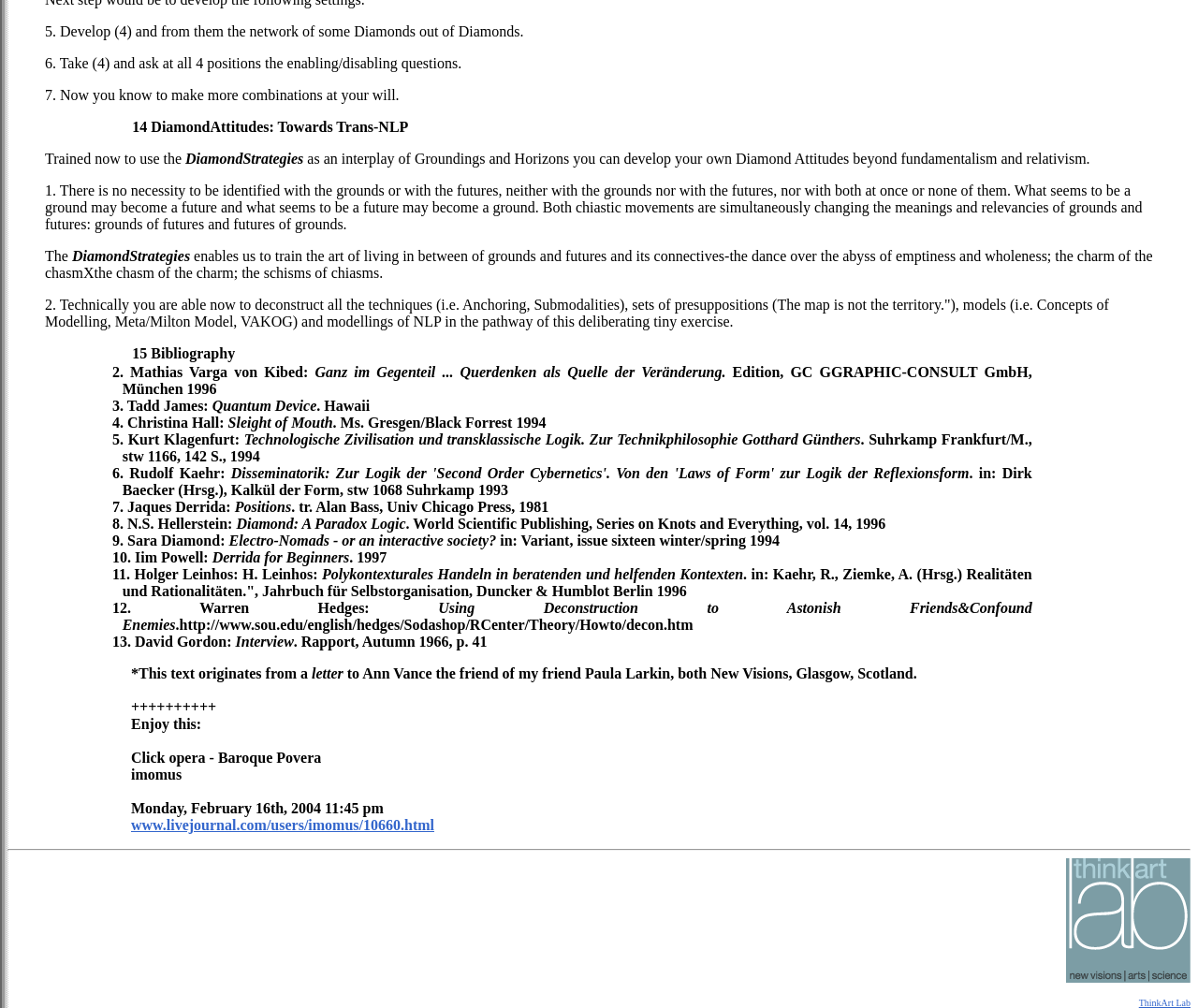Please analyze the image and give a detailed answer to the question:
What is the purpose of the DiamondStrategies?

The purpose of the DiamondStrategies is 'to train the art of living' which is mentioned in the StaticText element with ID 818 as 'enables us to train the art of living in between of grounds and futures and its connectives-the dance over the abyss of emptiness and wholeness; the charm of the chasmXthe chasm of the charm; the schisms of chiasms'.